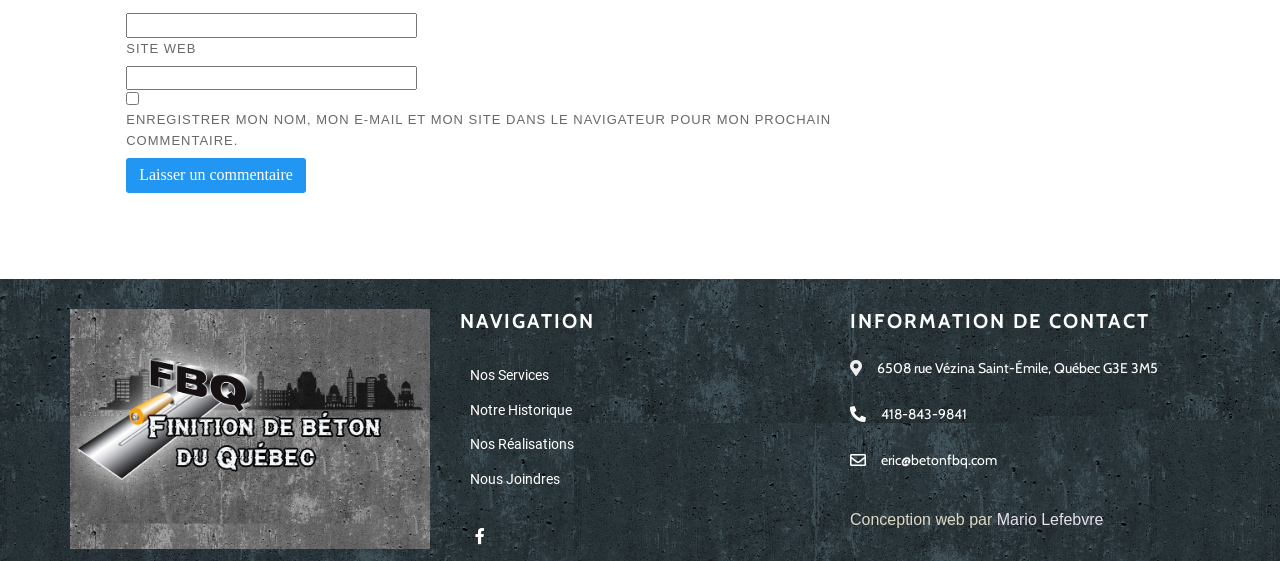Indicate the bounding box coordinates of the element that needs to be clicked to satisfy the following instruction: "Explore nos services". The coordinates should be four float numbers between 0 and 1, i.e., [left, top, right, bottom].

[0.359, 0.638, 0.641, 0.7]